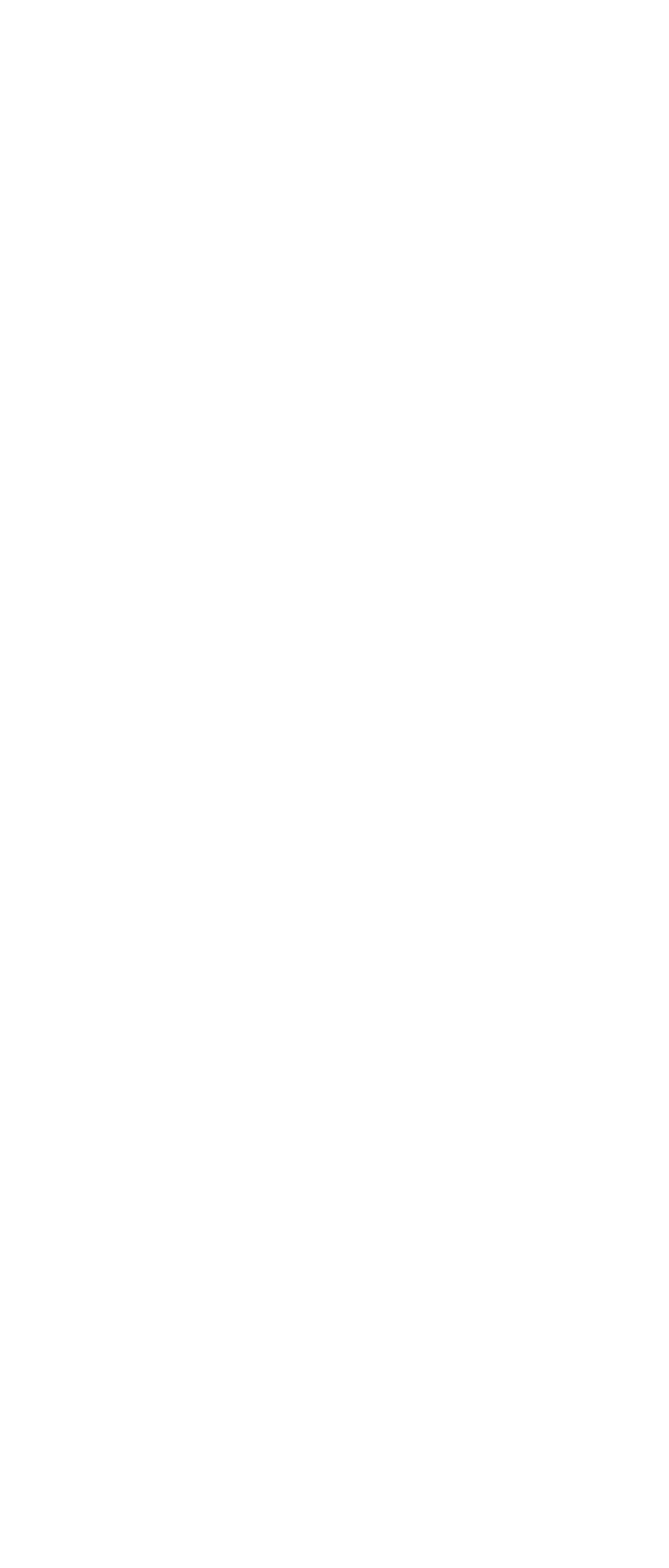Identify the bounding box for the UI element described as: "GAM Web Backoffice". Ensure the coordinates are four float numbers between 0 and 1, formatted as [left, top, right, bottom].

[0.143, 0.612, 0.545, 0.638]